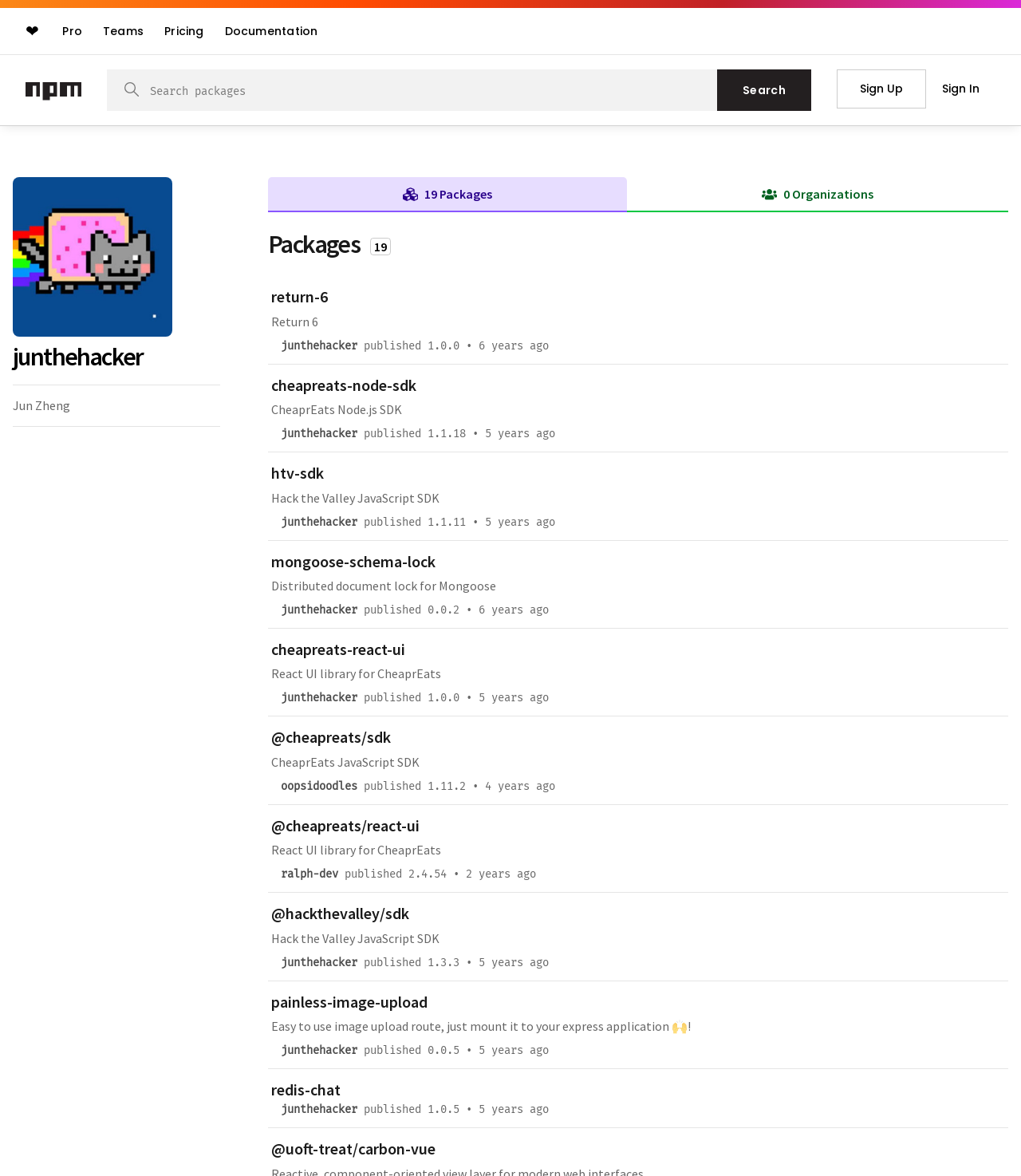Please find the bounding box coordinates of the element's region to be clicked to carry out this instruction: "View package details of return-6".

[0.266, 0.246, 0.321, 0.26]